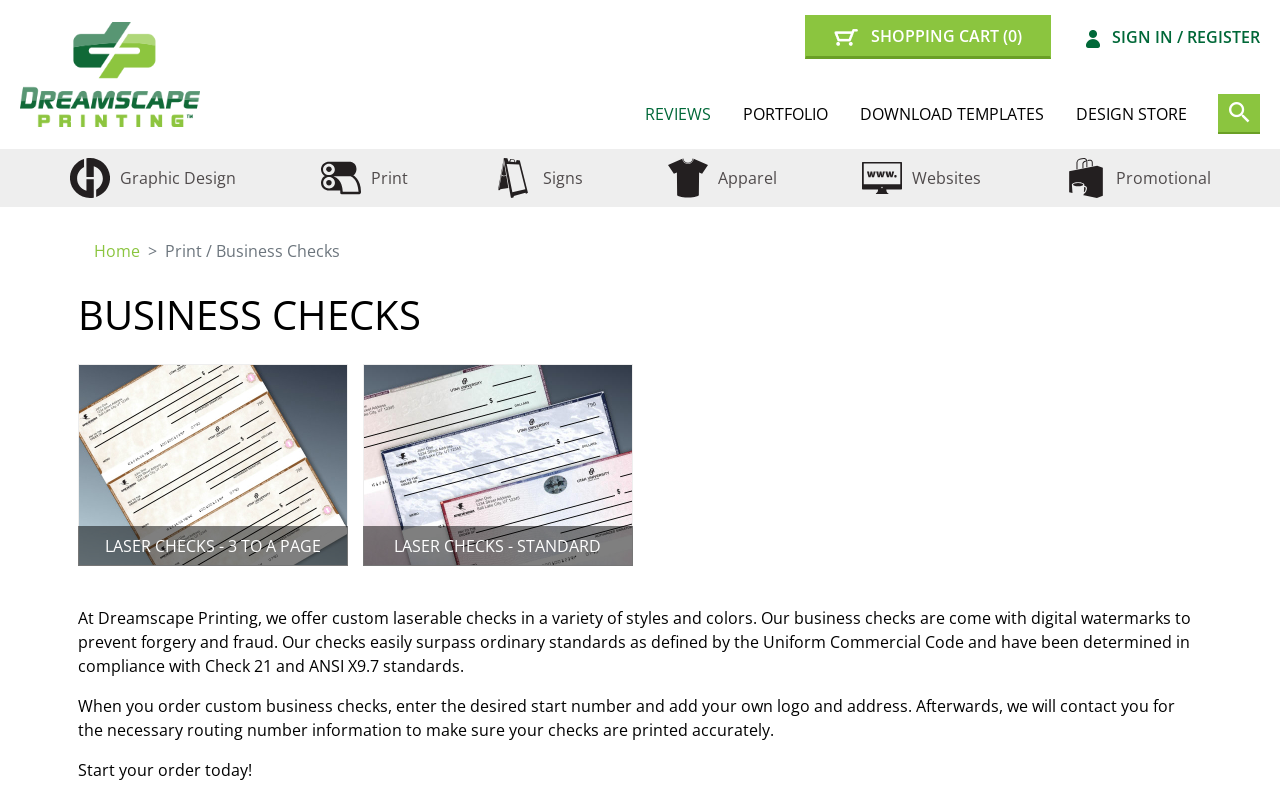Locate the bounding box coordinates of the clickable area needed to fulfill the instruction: "click the logo".

[0.016, 0.027, 0.156, 0.158]